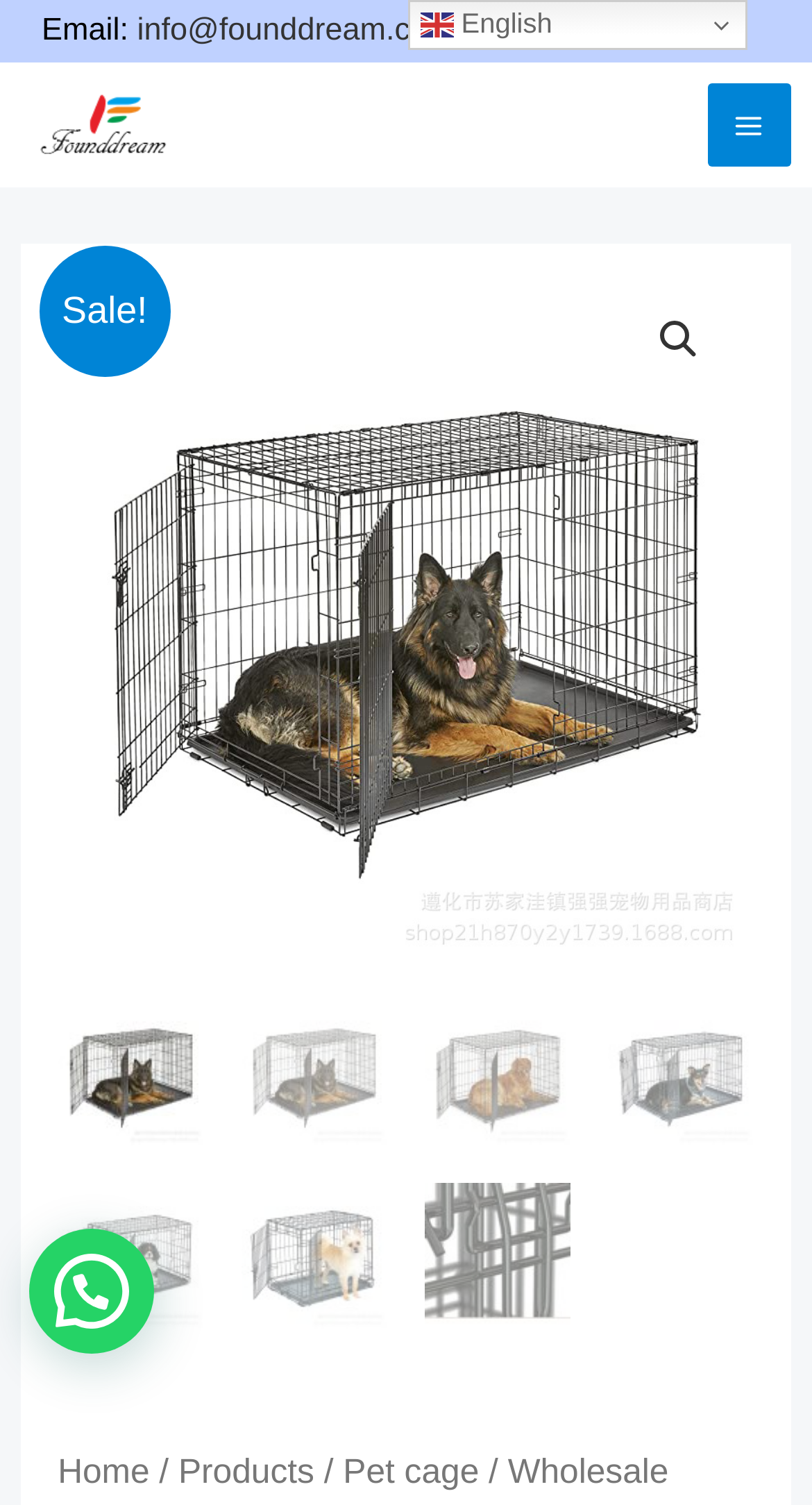Identify the bounding box coordinates of the region I need to click to complete this instruction: "Click the 'MAIN MENU' button".

[0.871, 0.055, 0.974, 0.111]